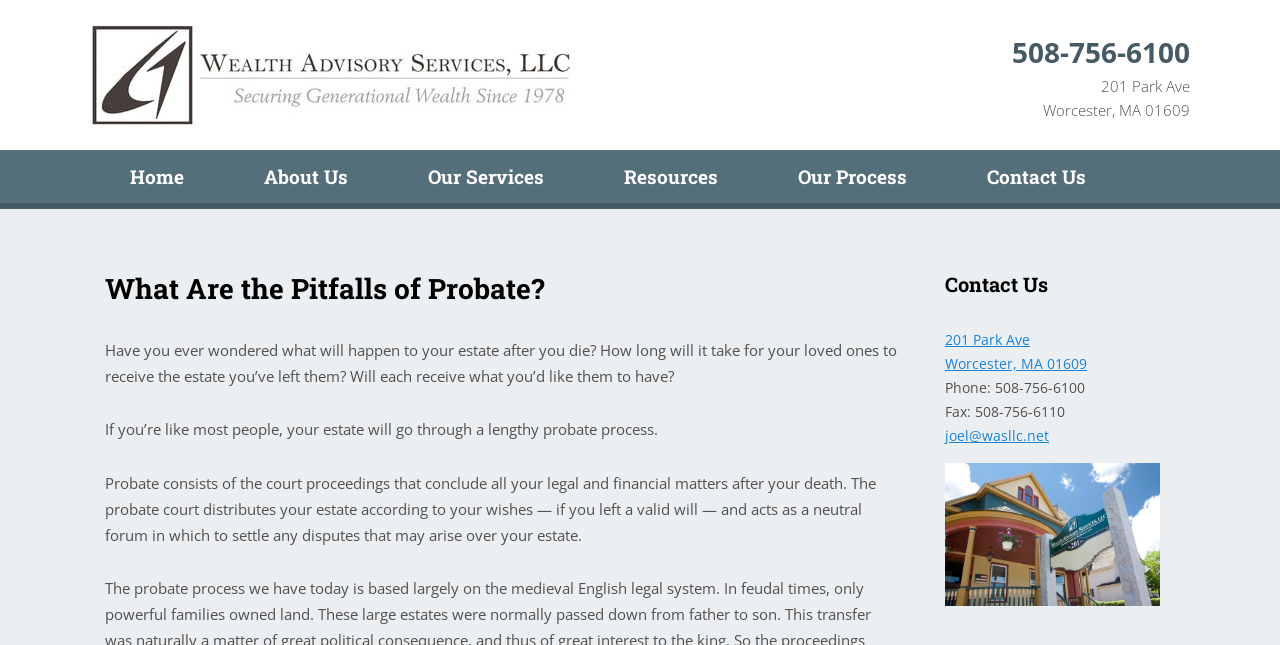How can one contact Wealth Advisory Services, LLC?
From the screenshot, provide a brief answer in one word or phrase.

By phone, fax, or email